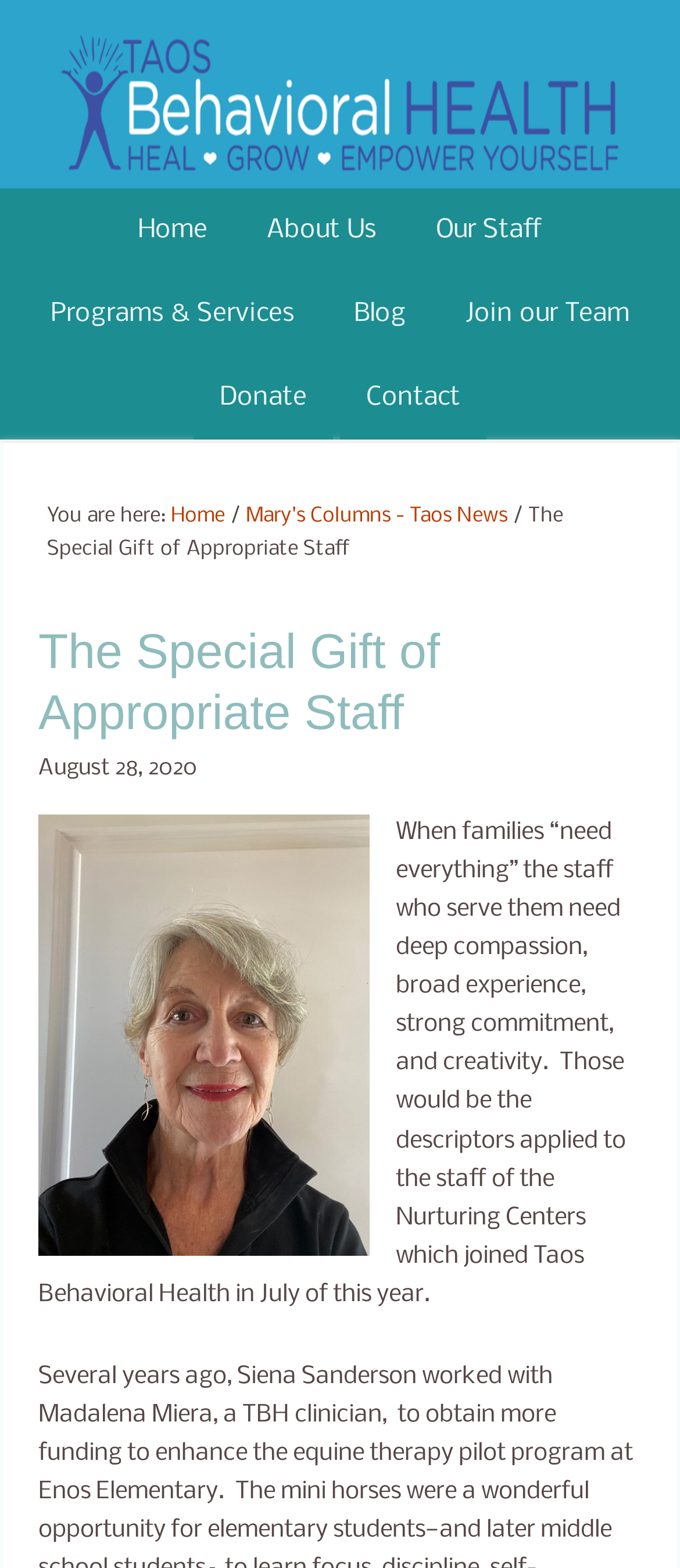Determine the bounding box coordinates for the clickable element required to fulfill the instruction: "view programs and services". Provide the coordinates as four float numbers between 0 and 1, i.e., [left, top, right, bottom].

[0.036, 0.174, 0.472, 0.227]